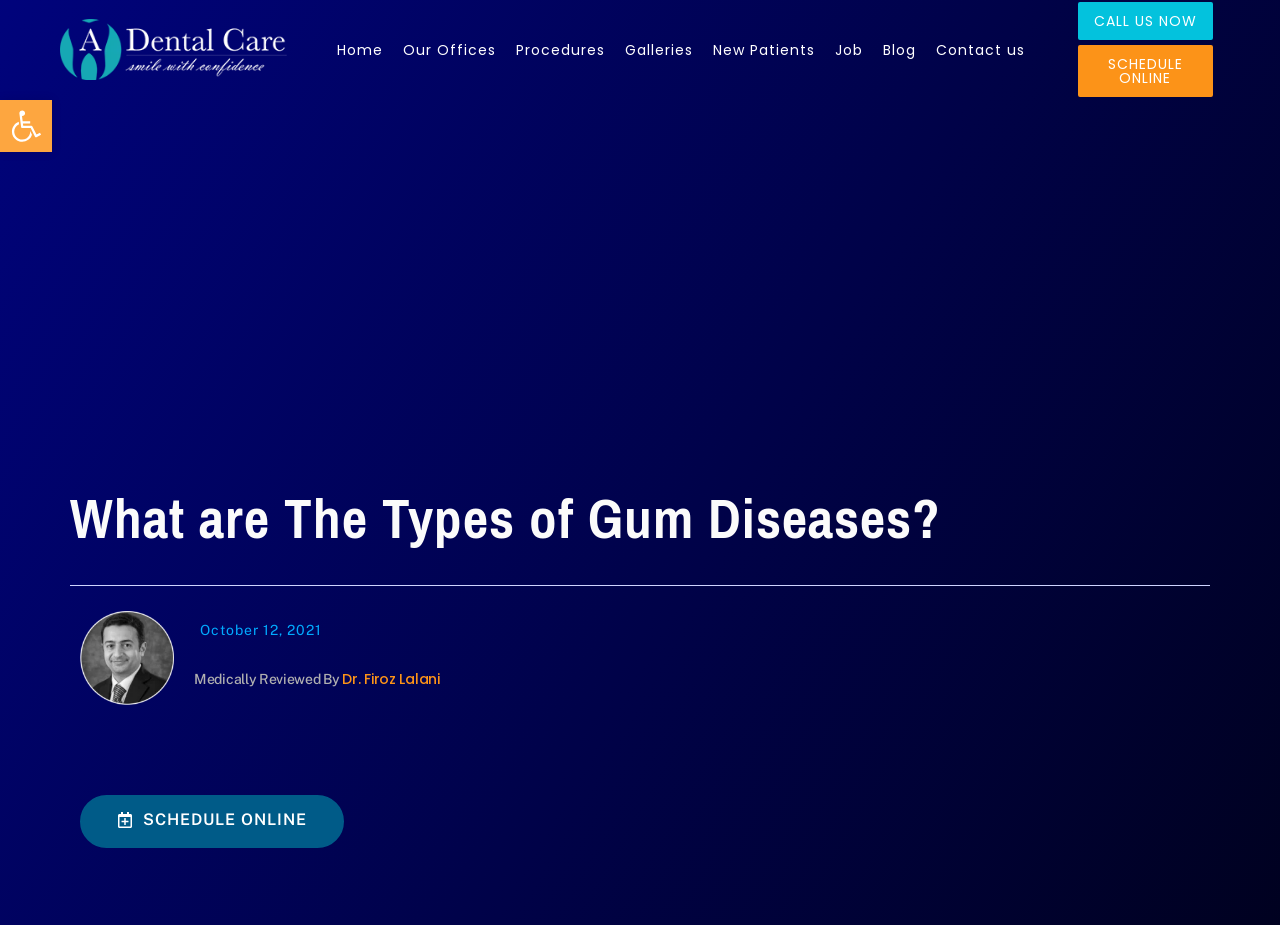What is the date of the content?
Provide a well-explained and detailed answer to the question.

The webpage contains a time element that displays the date 'October 12, 2021', which is likely the date when the content was published or last updated.